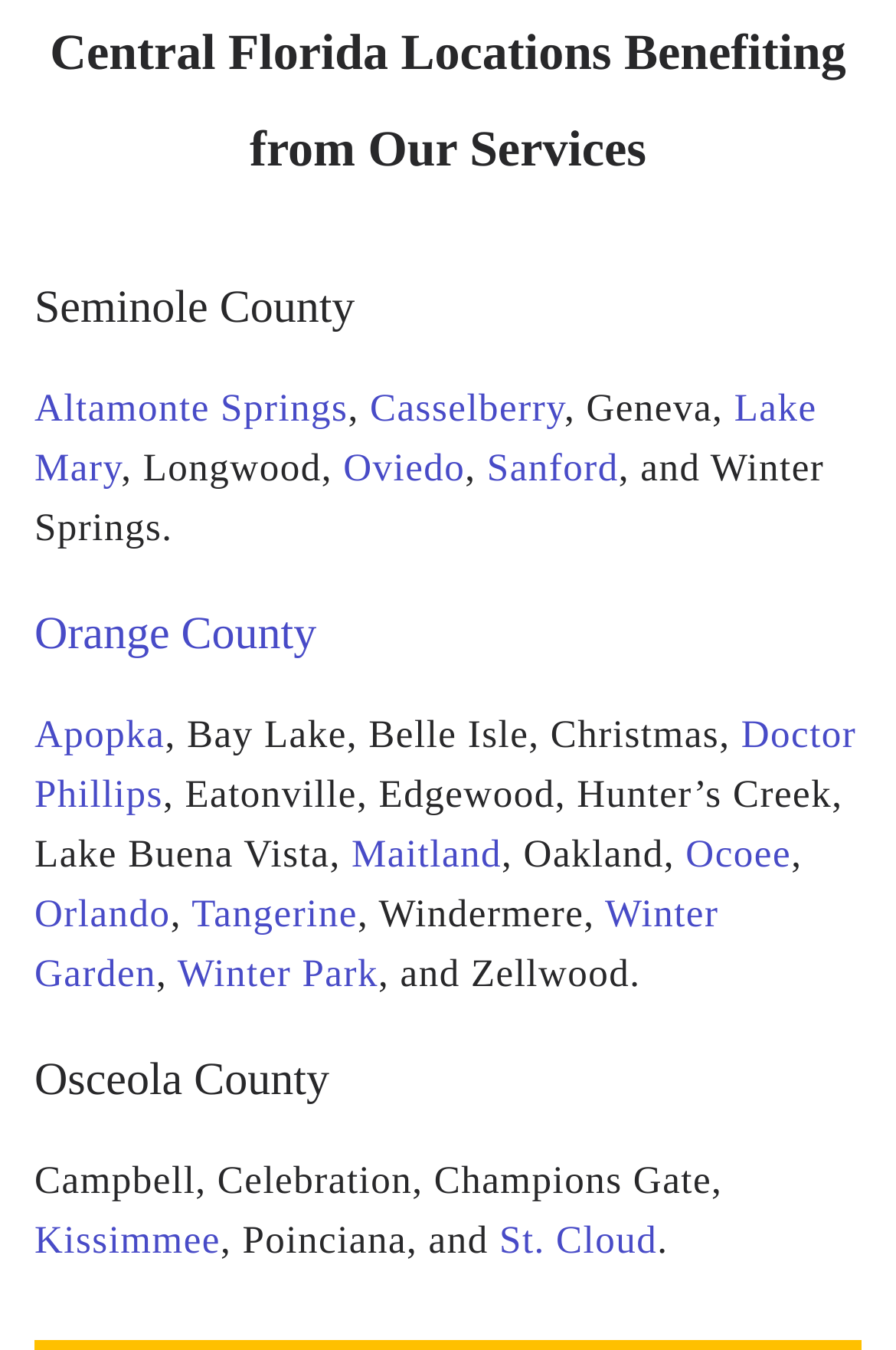Can you find the bounding box coordinates for the element that needs to be clicked to execute this instruction: "Learn more about services in Kissimmee"? The coordinates should be given as four float numbers between 0 and 1, i.e., [left, top, right, bottom].

[0.038, 0.903, 0.246, 0.935]